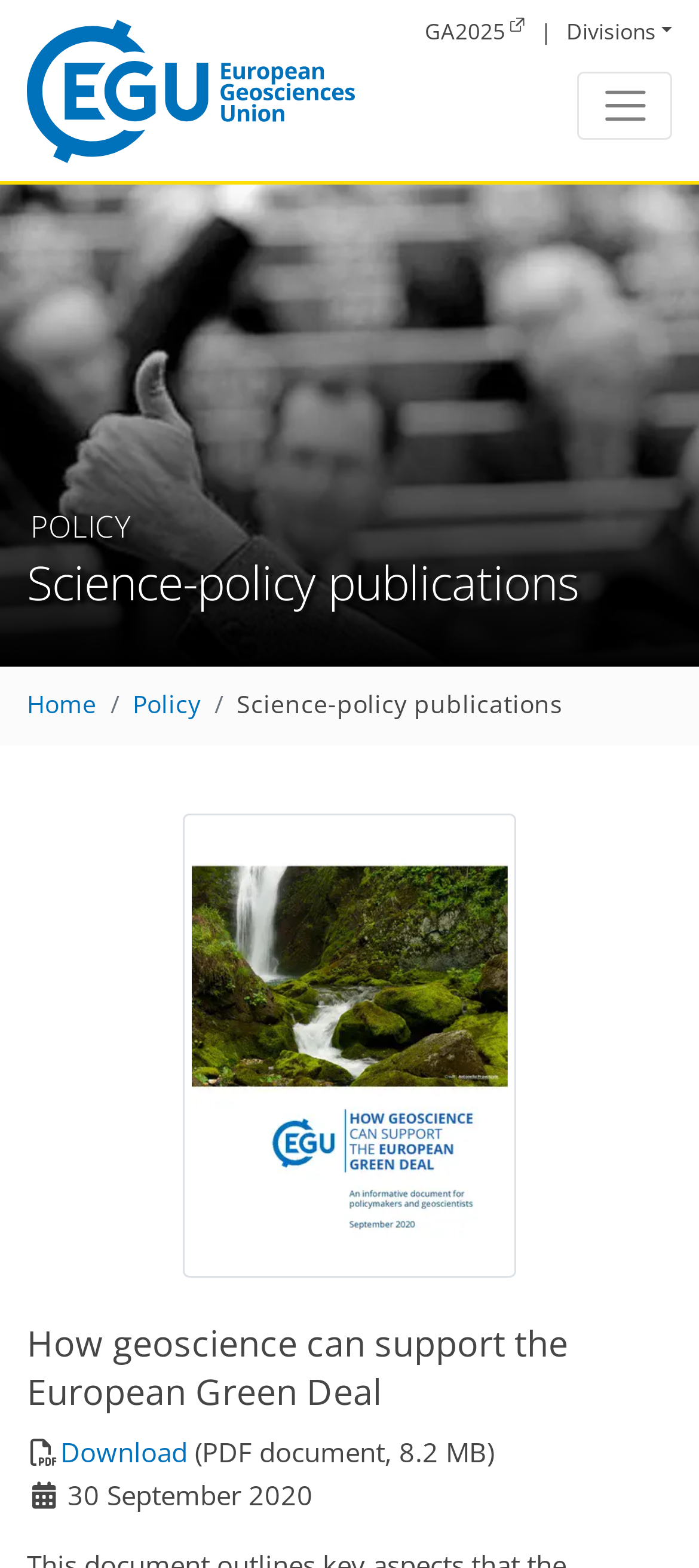What is the date of the publication?
Utilize the information in the image to give a detailed answer to the question.

I found a StaticText element with the text '30 September 2020' which is a sibling of the link element 'Download'. This text likely represents the date of the publication.